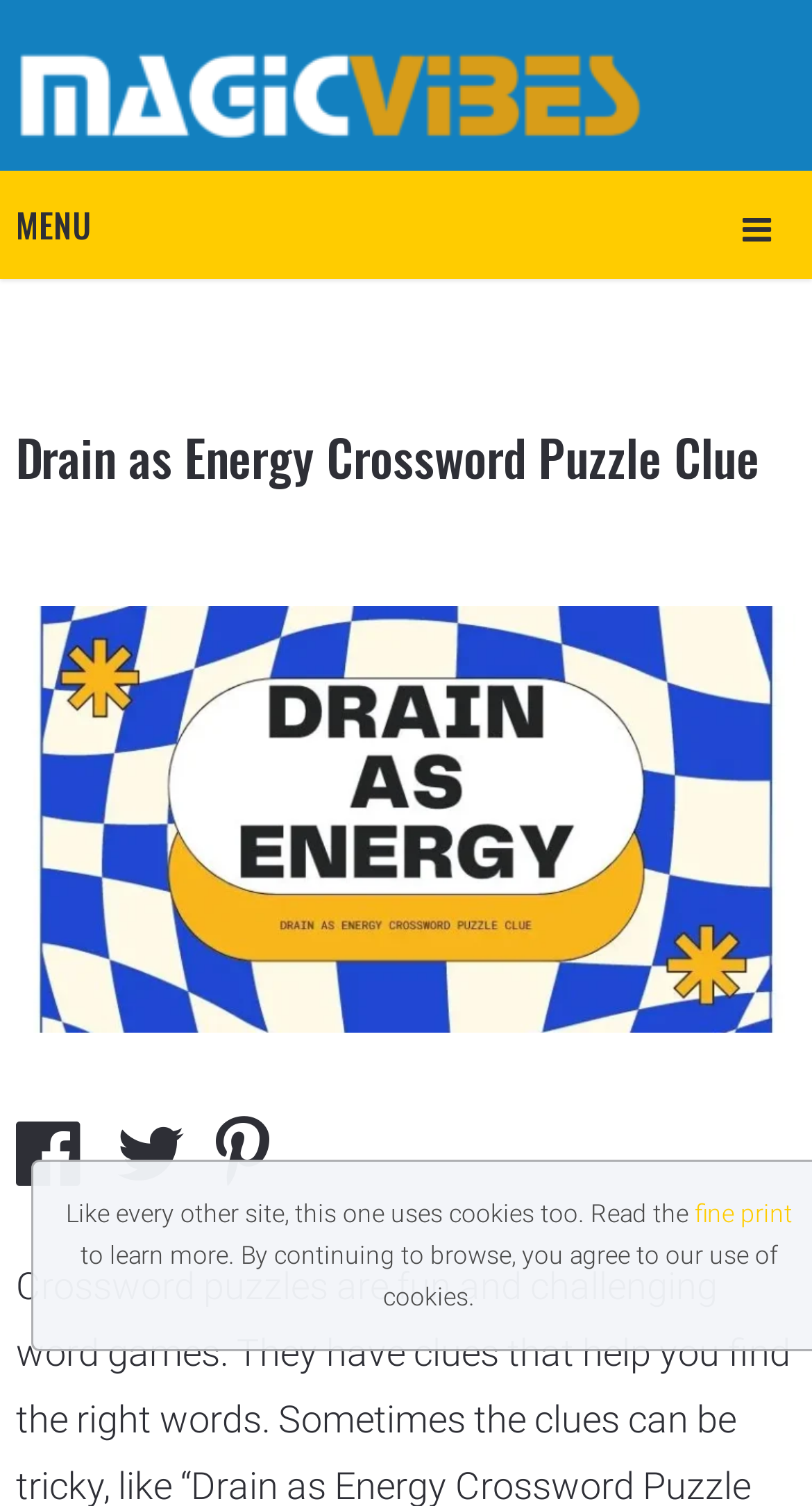Please reply to the following question using a single word or phrase: 
How many social media links are present?

3